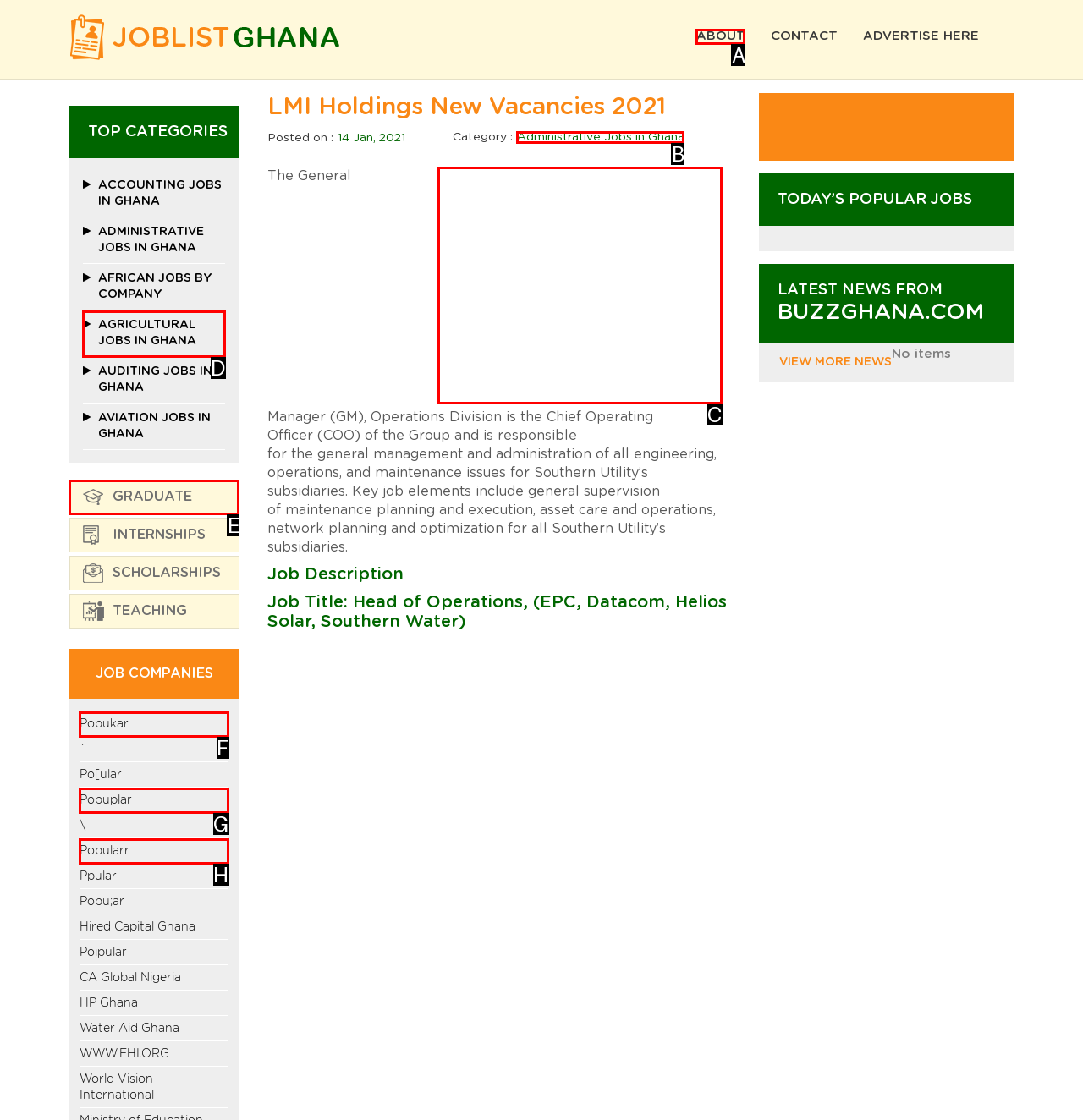Identify the option that corresponds to the description: Agricultural Jobs in Ghana. Provide only the letter of the option directly.

D